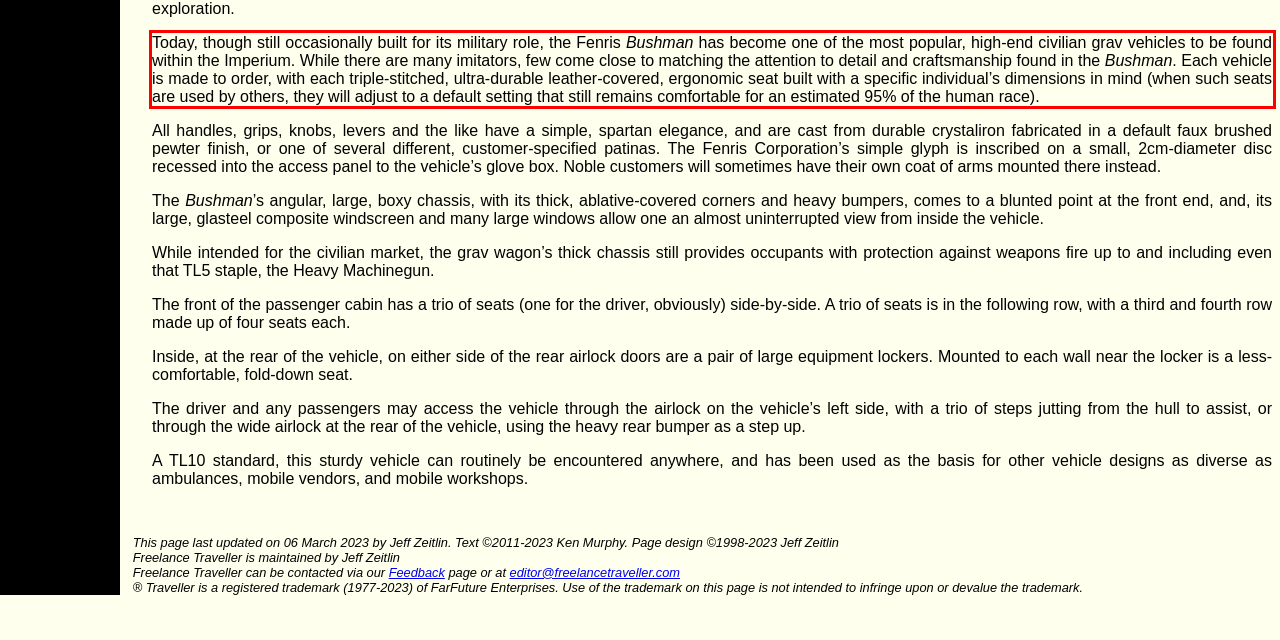Given a screenshot of a webpage with a red bounding box, please identify and retrieve the text inside the red rectangle.

Today, though still occasionally built for its military role, the Fenris Bushman has become one of the most popular, high-end civilian grav vehicles to be found within the Imperium. While there are many imitators, few come close to matching the attention to detail and craftsmanship found in the Bushman. Each vehicle is made to order, with each triple-stitched, ultra-durable leather-covered, ergonomic seat built with a specific individual’s dimensions in mind (when such seats are used by others, they will adjust to a default setting that still remains comfortable for an estimated 95% of the human race).